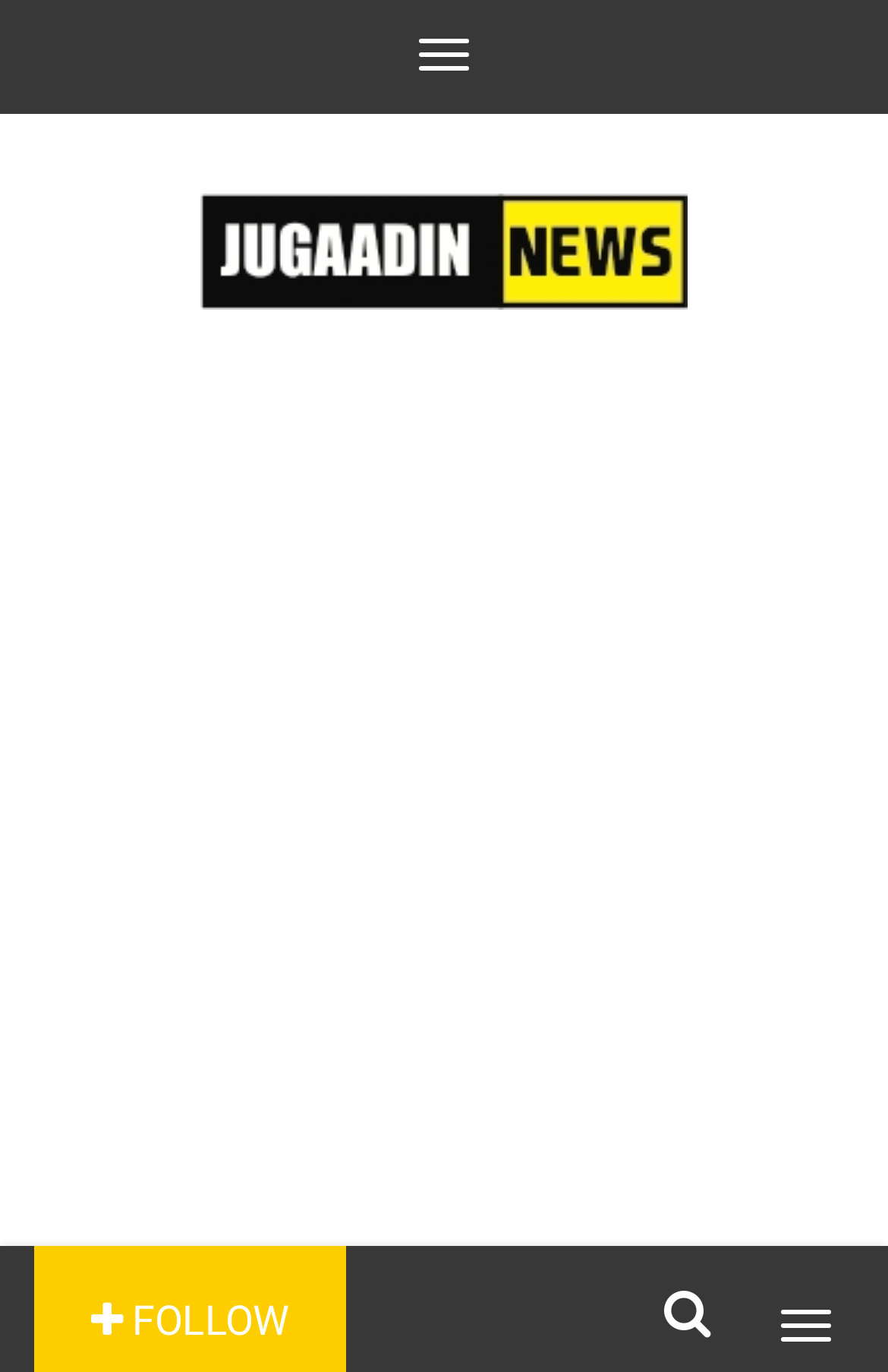Provide the bounding box coordinates of the HTML element this sentence describes: "Toggle navigation". The bounding box coordinates consist of four float numbers between 0 and 1, i.e., [left, top, right, bottom].

[0.446, 0.013, 0.554, 0.066]